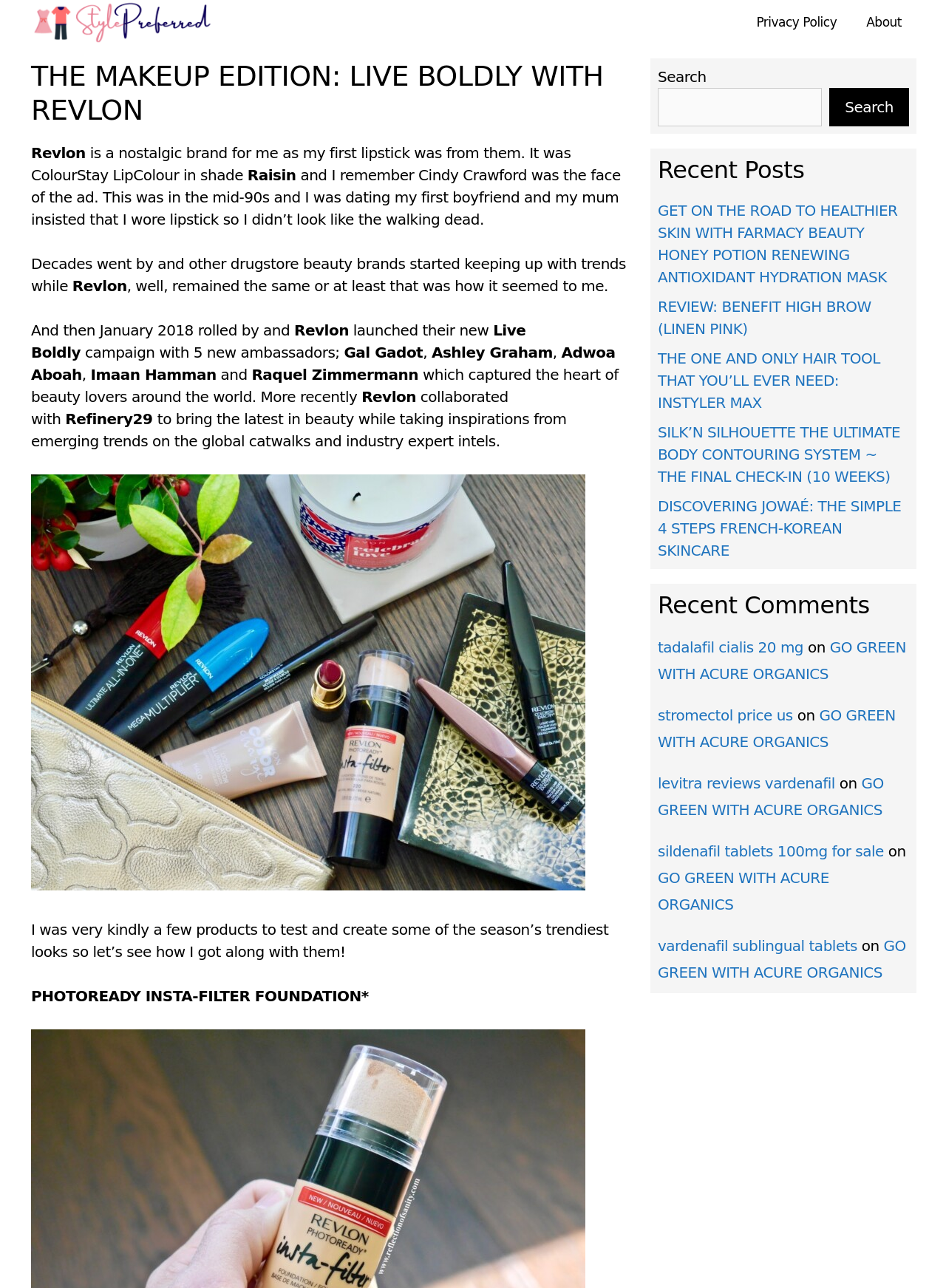Please mark the bounding box coordinates of the area that should be clicked to carry out the instruction: "Click on About".

[0.9, 0.008, 0.969, 0.026]